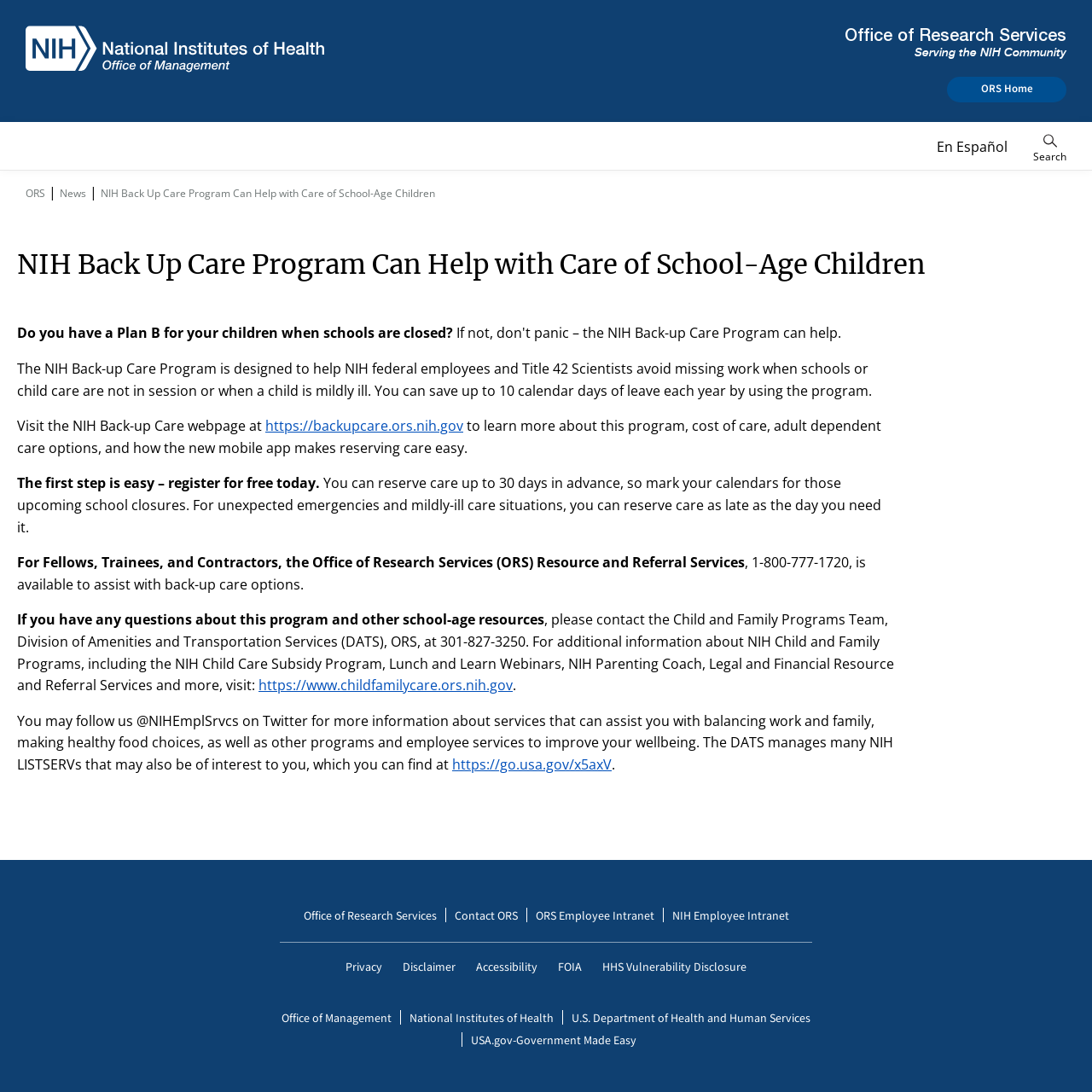Identify the coordinates of the bounding box for the element described below: "Woodworking Tips and Tricks". Return the coordinates as four float numbers between 0 and 1: [left, top, right, bottom].

None